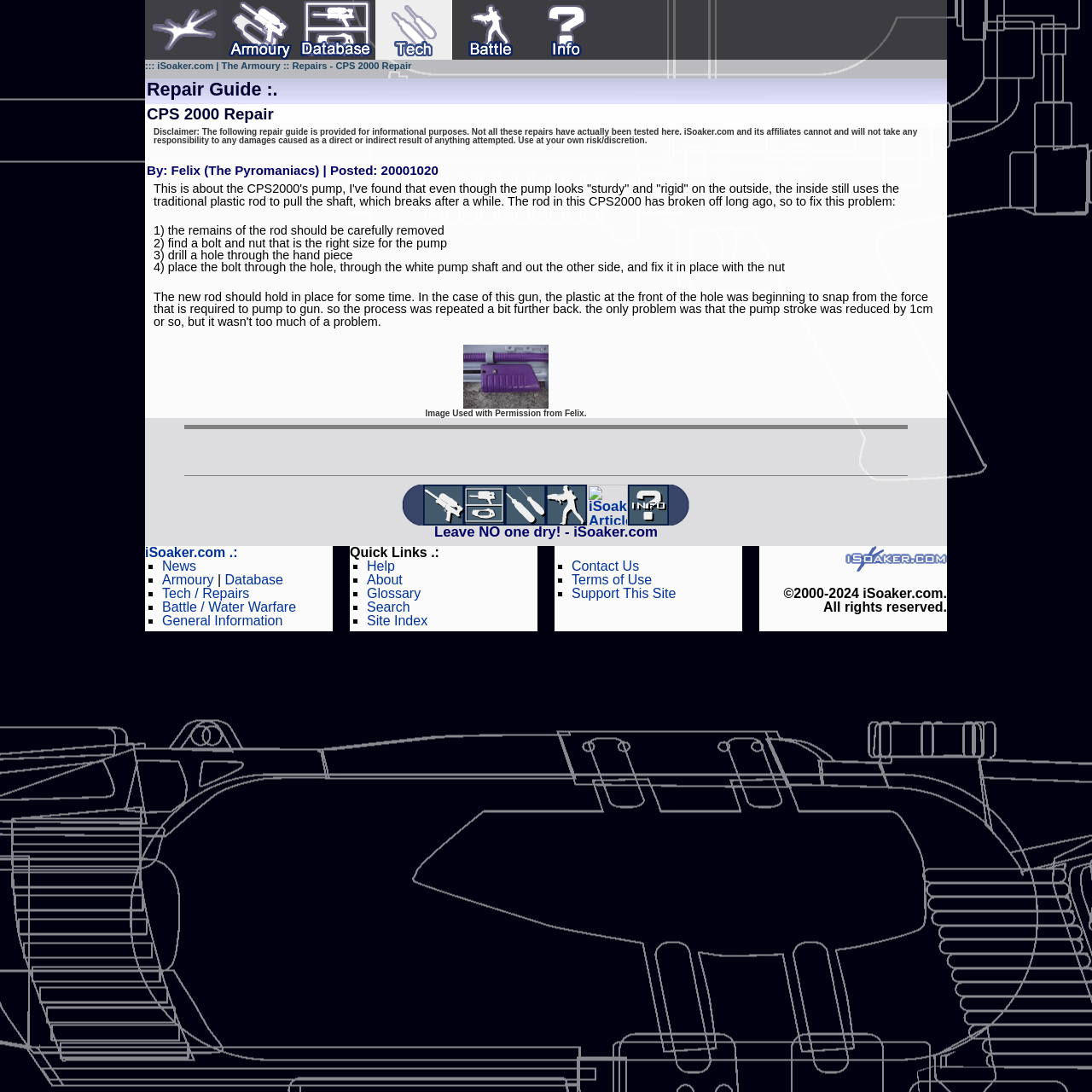What is the name of the website?
Using the image as a reference, answer the question in detail.

The name of the website can be found in the heading 'Leave NO one dry! - iSoaker.com' and also in the link '::: iSoaker.com'. This indicates that the website is called iSoaker.com.